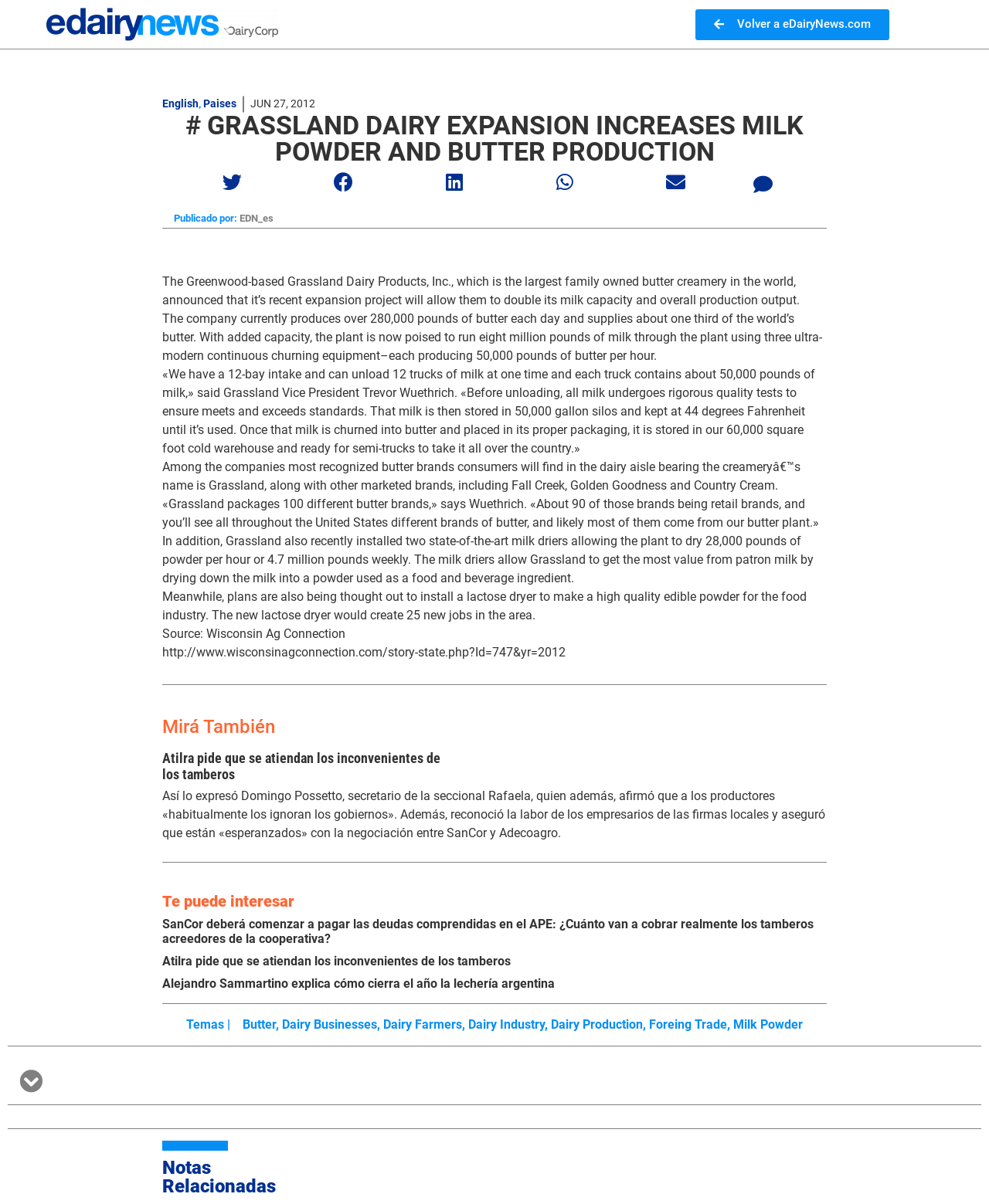Can you give a detailed response to the following question using the information from the image? What is the name of the company that announced an expansion project?

The answer can be found in the first paragraph of the article, which states that 'The Greenwood-based Grassland Dairy Products, Inc., which is the largest family owned butter creamery in the world, announced that it’s recent expansion project will allow them to double its milk capacity and overall production output.'